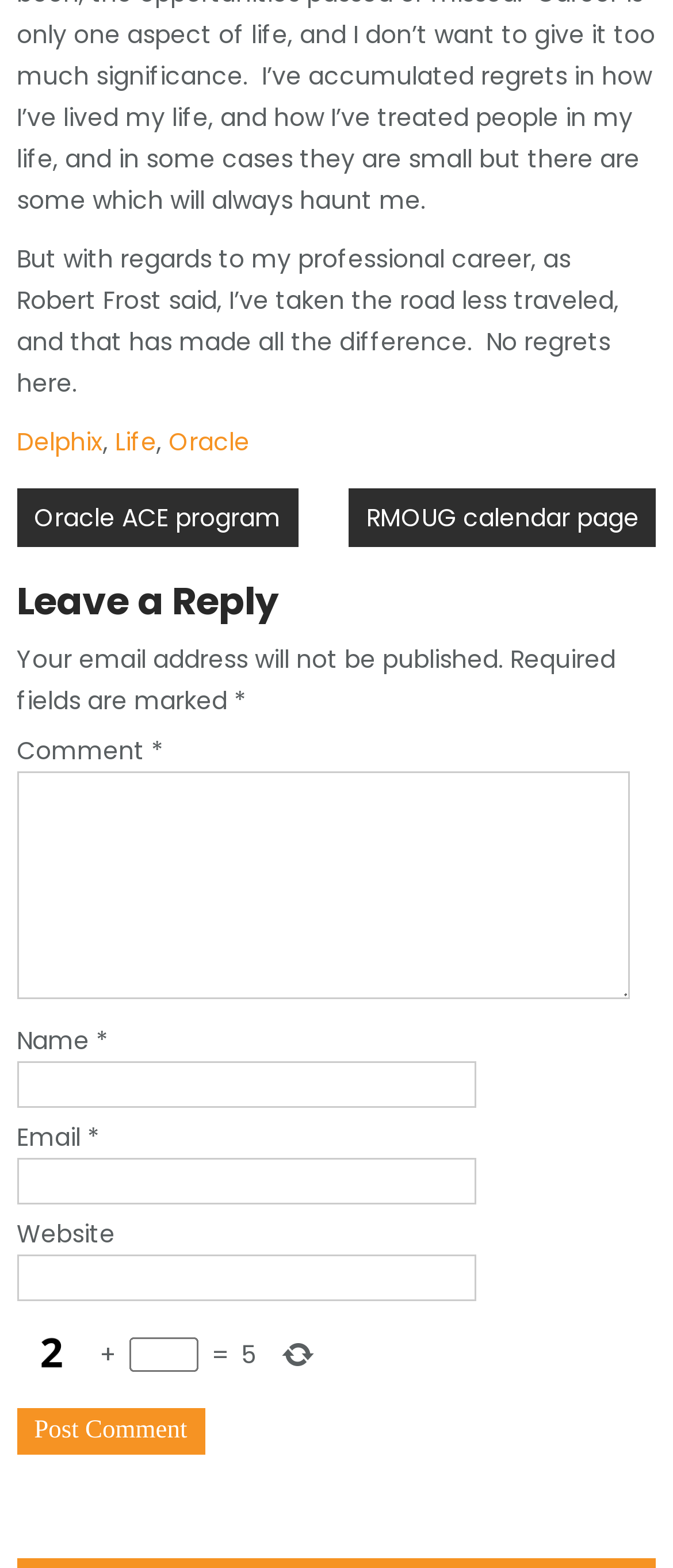Please identify the bounding box coordinates of the region to click in order to complete the task: "Click on the Post navigation link". The coordinates must be four float numbers between 0 and 1, specified as [left, top, right, bottom].

[0.025, 0.311, 0.975, 0.349]